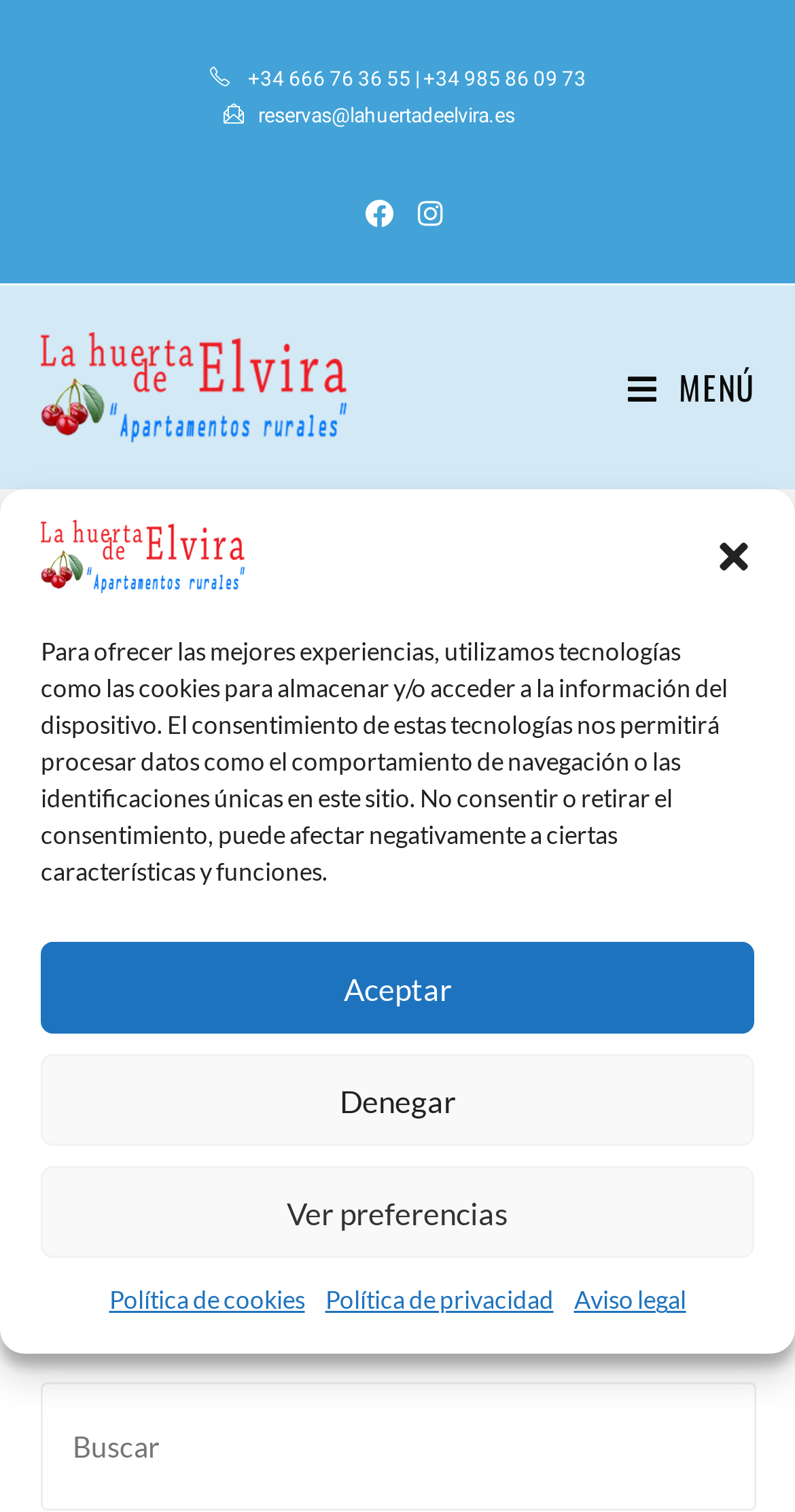Please locate the bounding box coordinates of the element's region that needs to be clicked to follow the instruction: "Call +34 666 76 36 55". The bounding box coordinates should be provided as four float numbers between 0 and 1, i.e., [left, top, right, bottom].

[0.306, 0.044, 0.737, 0.059]